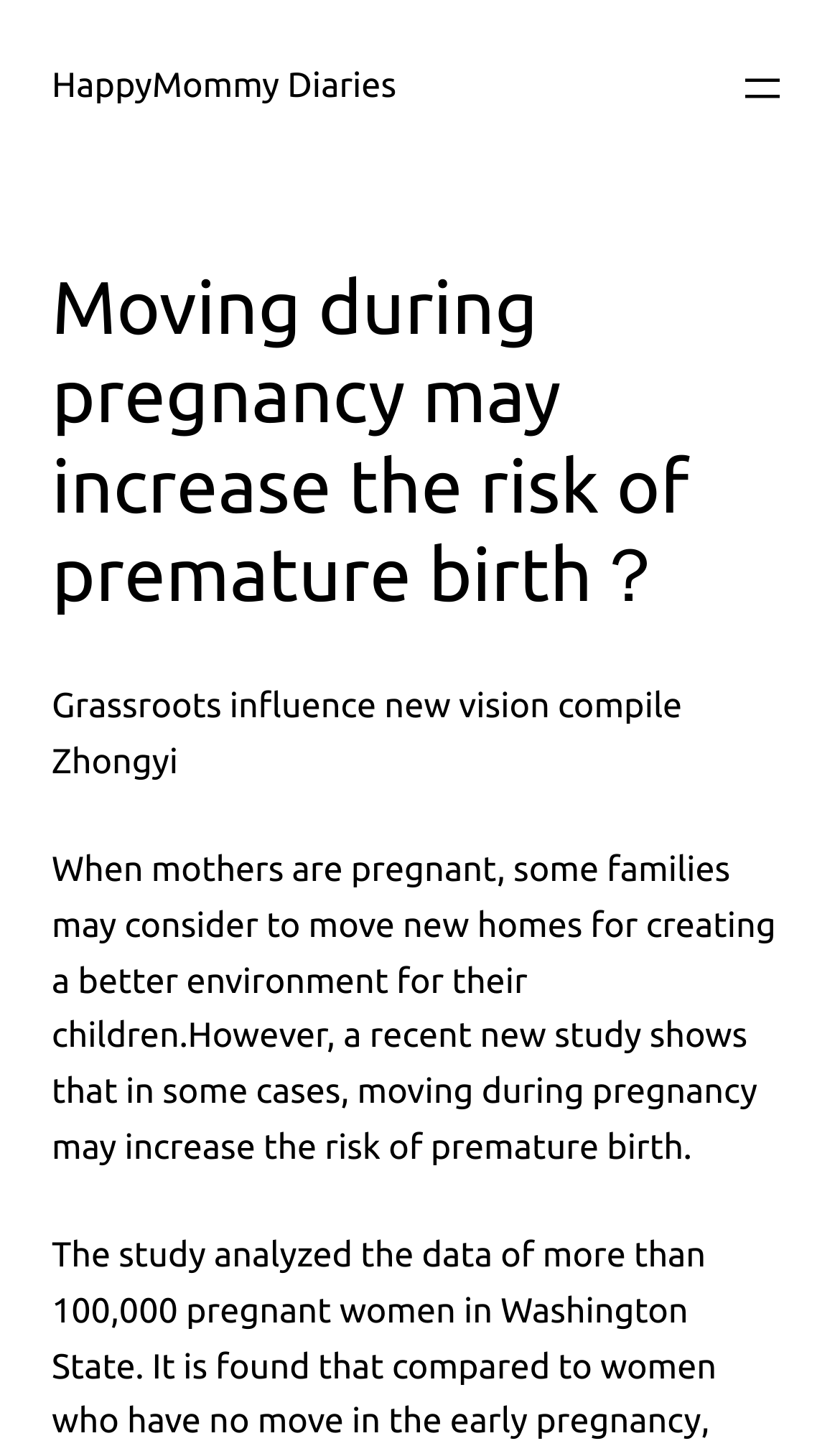Given the following UI element description: "Get a Demo", find the bounding box coordinates in the webpage screenshot.

None